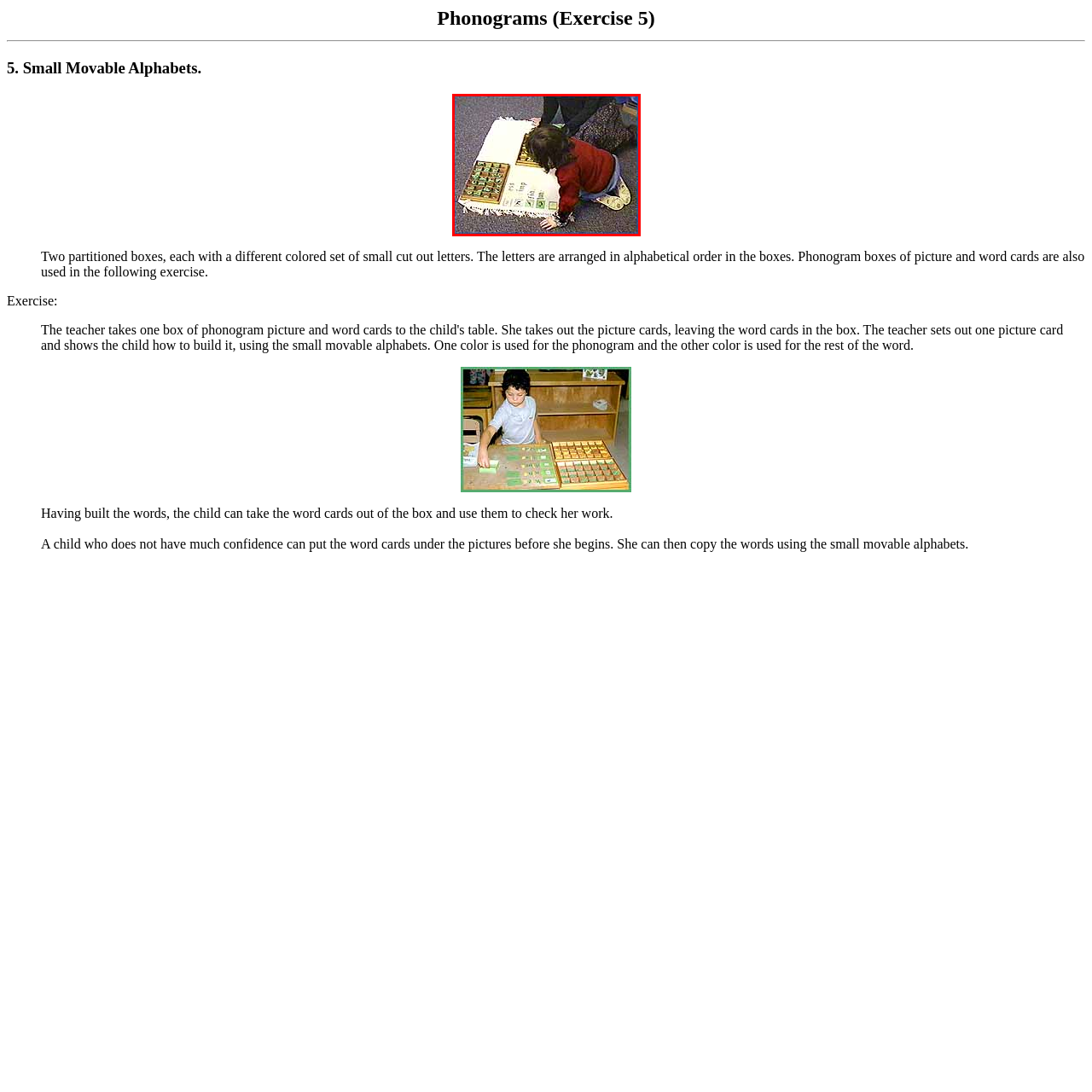Give a detailed account of the picture within the red bounded area.

In this image, a young child is engaged in a hands-on learning activity on a carpeted floor. The child, who has curly hair and is wearing a red sweater, is focused on two partitioned boxes situated on a white mat. Each box contains a vibrant set of small cut-out letters, arranged in alphabetical order, which are likely made from foam or wood. The boxes are designed to facilitate phonetic exercises, allowing the child to build words using the movable alphabets.

Nearby, a caregiver's hand can be seen guiding the child in this educational task, emphasizing a supportive learning environment. The background shows another adult, who is seated and observing the interactive session. This setting illustrates an engaging approach to early literacy, where the child learns to associate letters with corresponding pictures and words, enhancing both their confidence and cognitive skills. The activity encourages tactile interaction and promotes phonemic awareness.